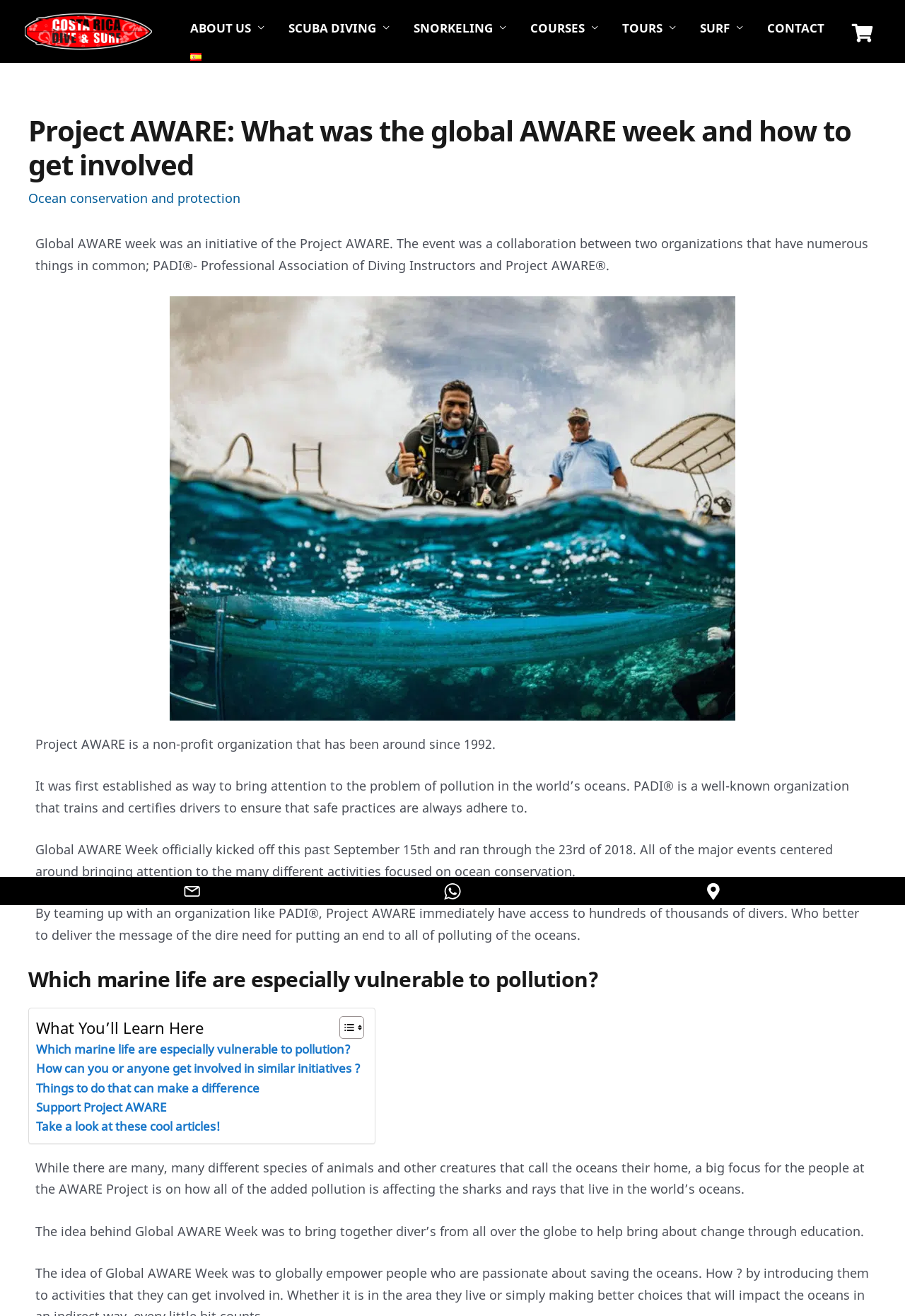Locate the bounding box coordinates of the element that needs to be clicked to carry out the instruction: "Expand the 'ABOUT US' menu". The coordinates should be given as four float numbers ranging from 0 to 1, i.e., [left, top, right, bottom].

[0.197, 0.002, 0.305, 0.04]